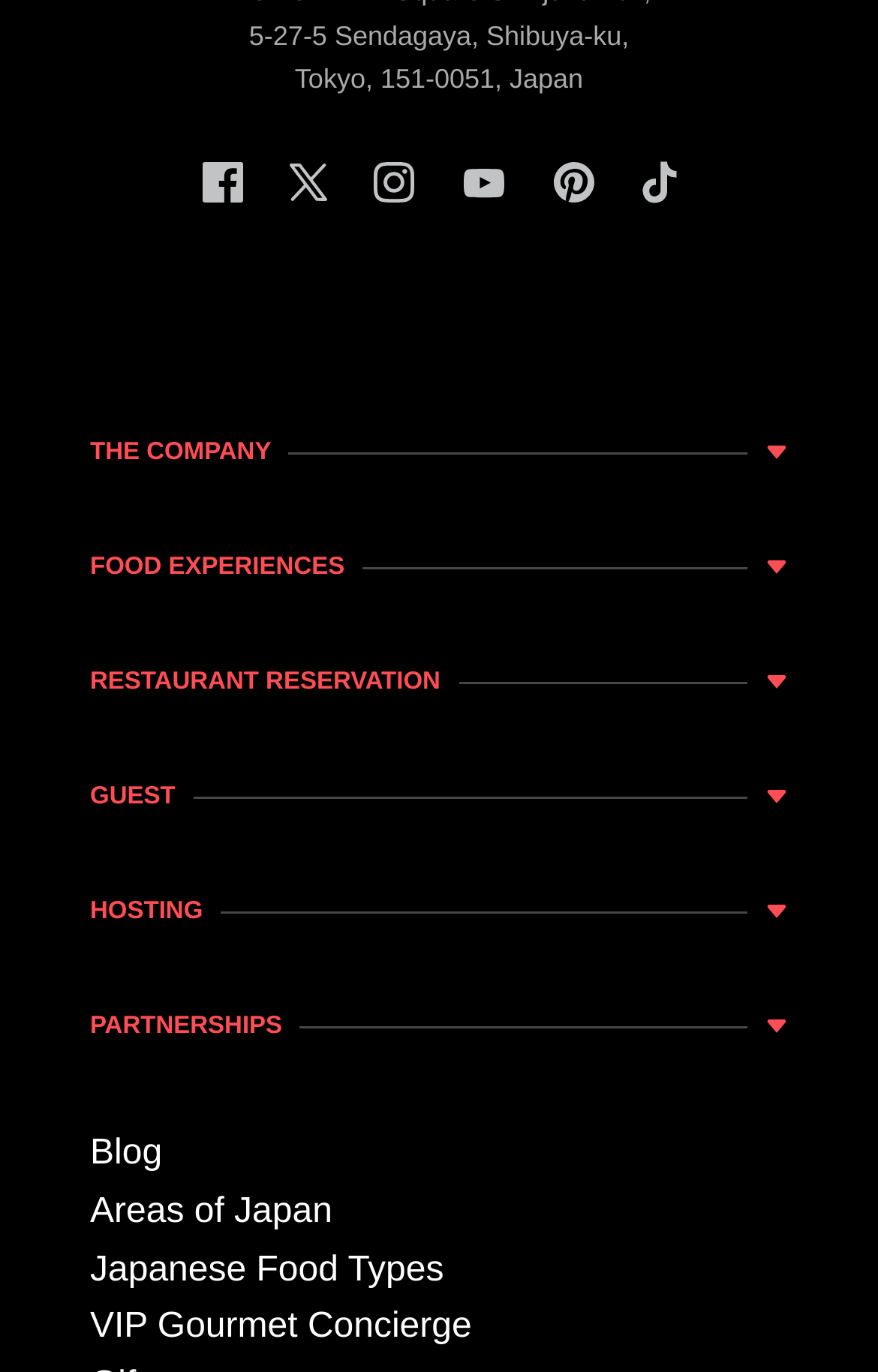Please identify the bounding box coordinates of the area that needs to be clicked to follow this instruction: "Learn about the company".

[0.103, 0.368, 0.897, 0.41]